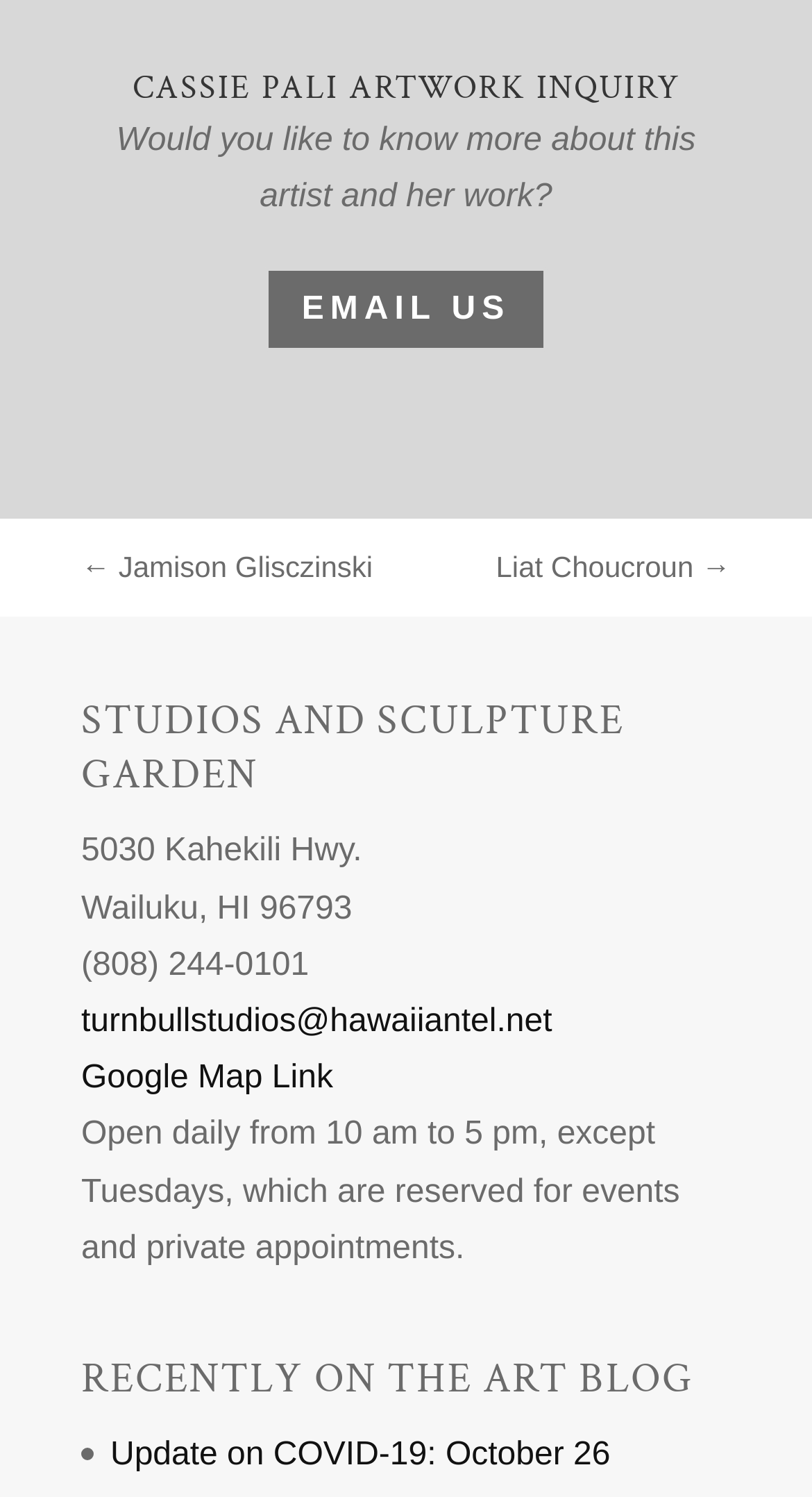Identify the bounding box coordinates of the area you need to click to perform the following instruction: "View previous artist".

[0.1, 0.367, 0.459, 0.389]